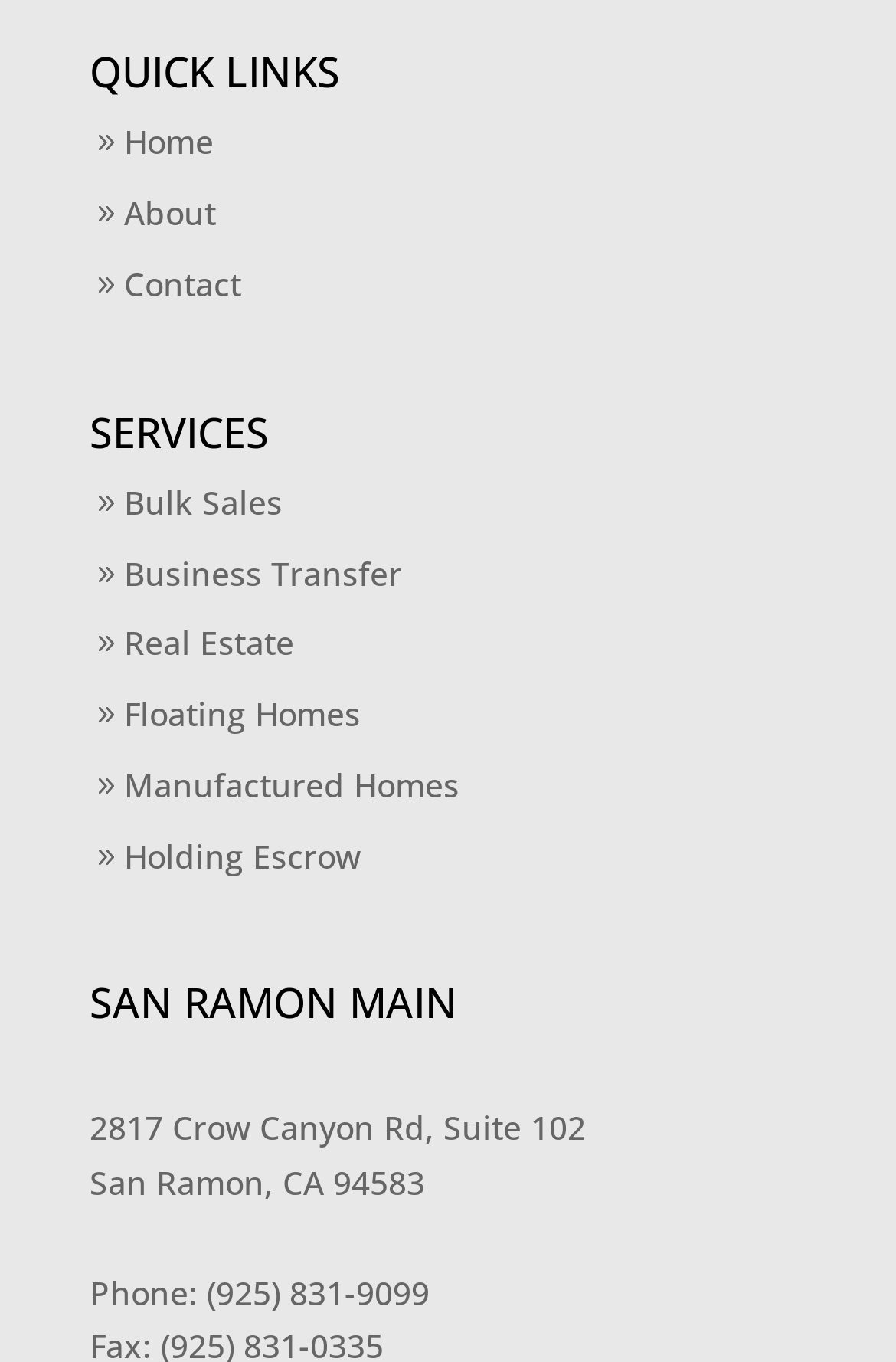Please identify the bounding box coordinates of the region to click in order to complete the task: "call the company". The coordinates must be four float numbers between 0 and 1, specified as [left, top, right, bottom].

[0.231, 0.932, 0.479, 0.964]